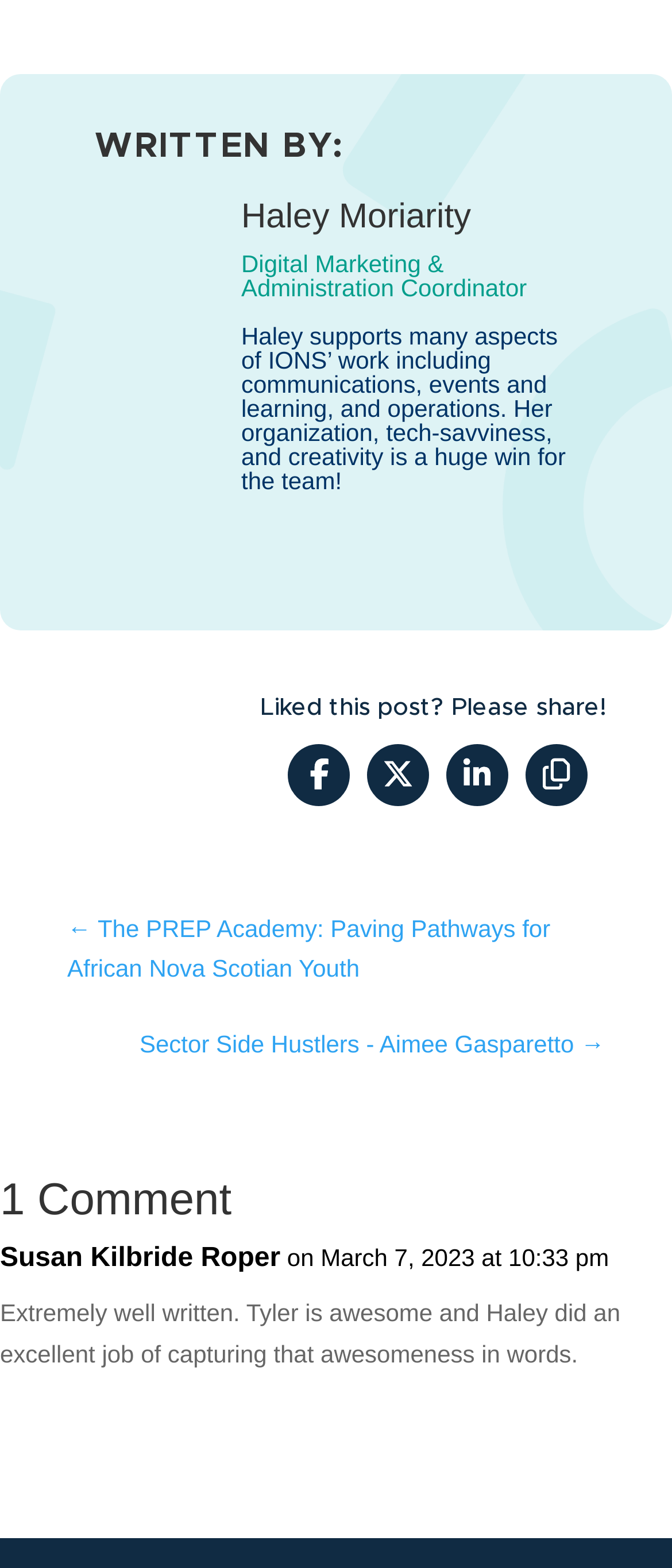What is the date of the comment on this post?
Look at the screenshot and respond with a single word or phrase.

March 7, 2023